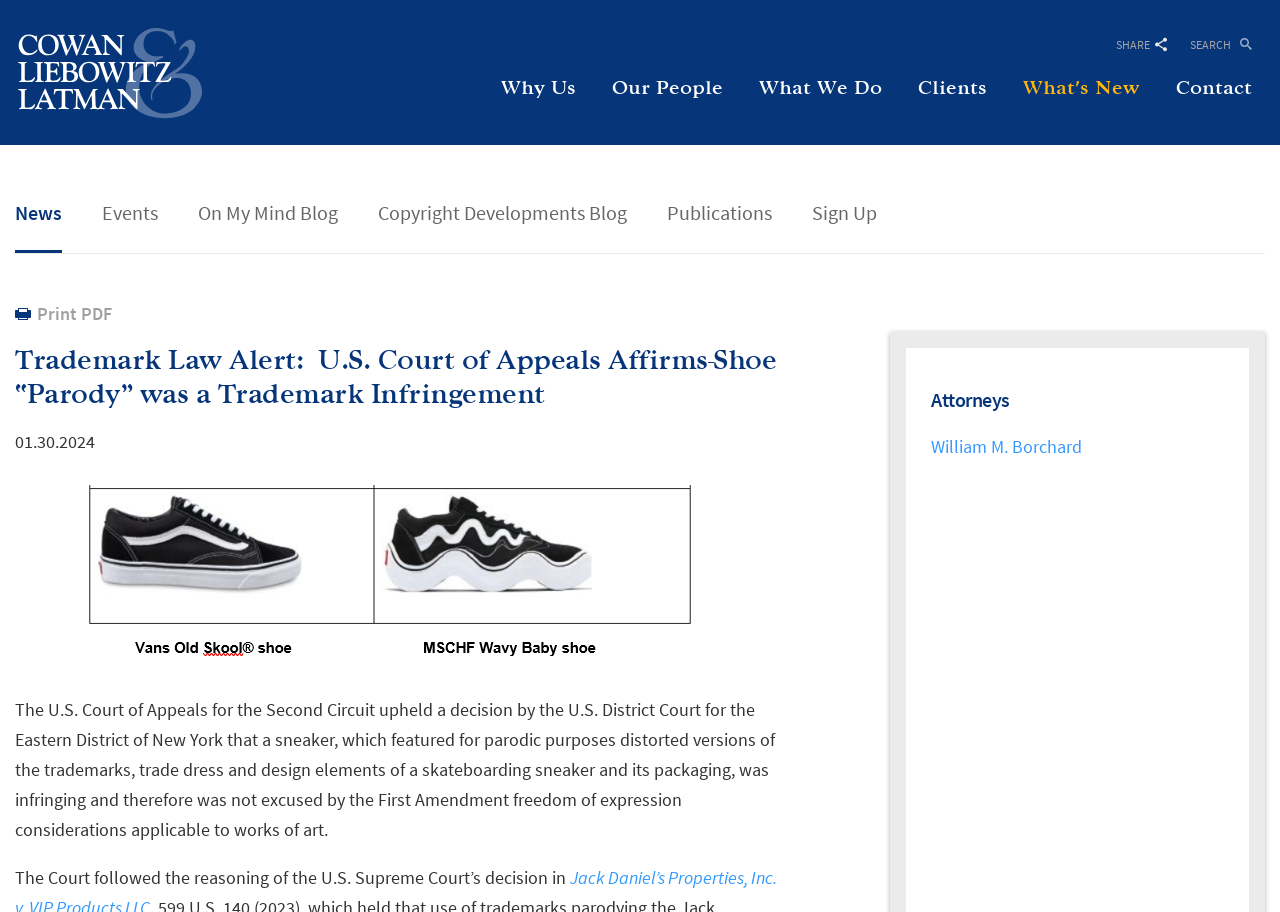What is the topic of the article?
Please provide a single word or phrase as your answer based on the image.

Trademark Law